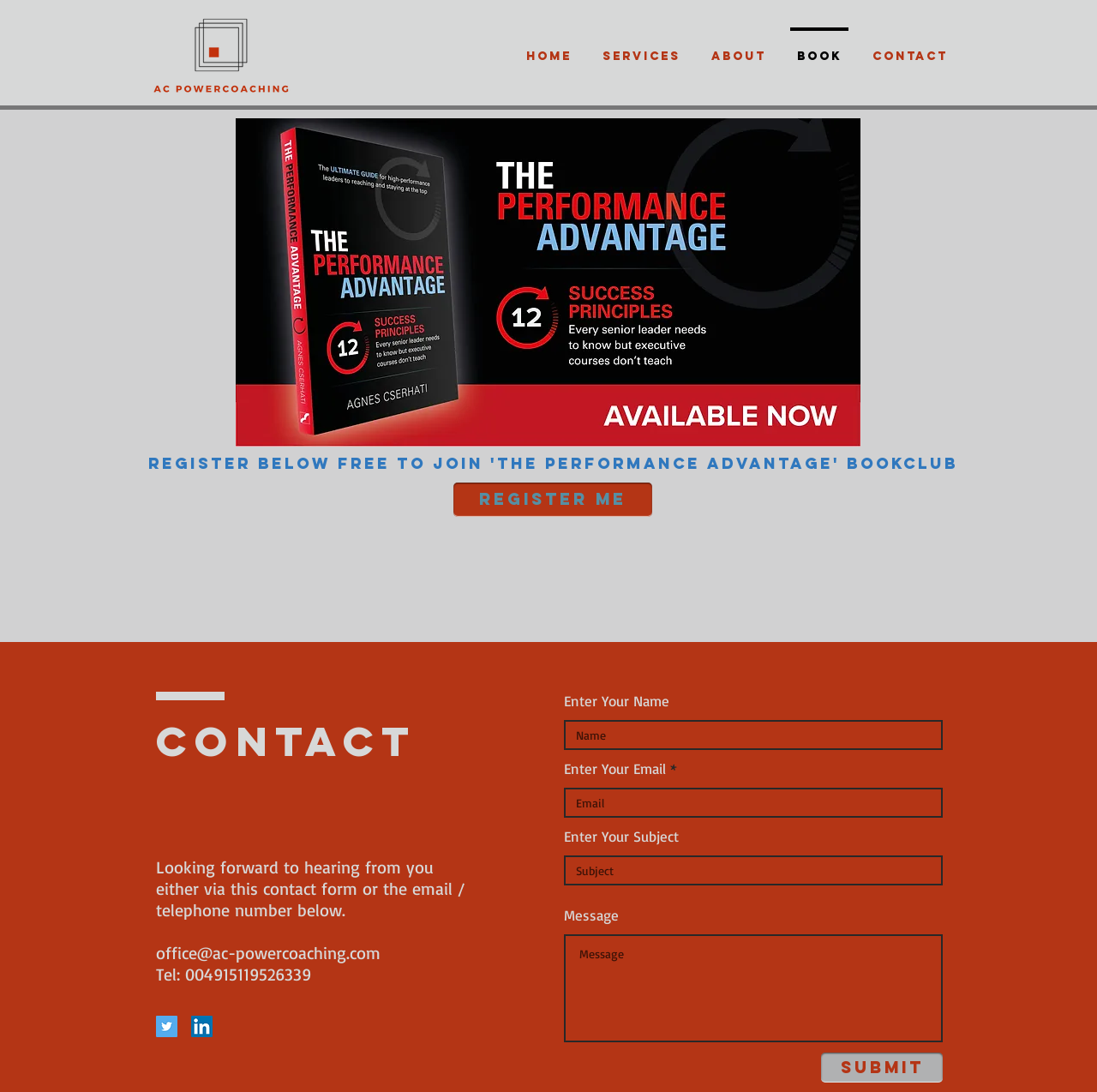Using the element description provided, determine the bounding box coordinates in the format (top-left x, top-left y, bottom-right x, bottom-right y). Ensure that all values are floating point numbers between 0 and 1. Element description: name="enter-your subject" placeholder="Subject"

[0.514, 0.783, 0.859, 0.811]